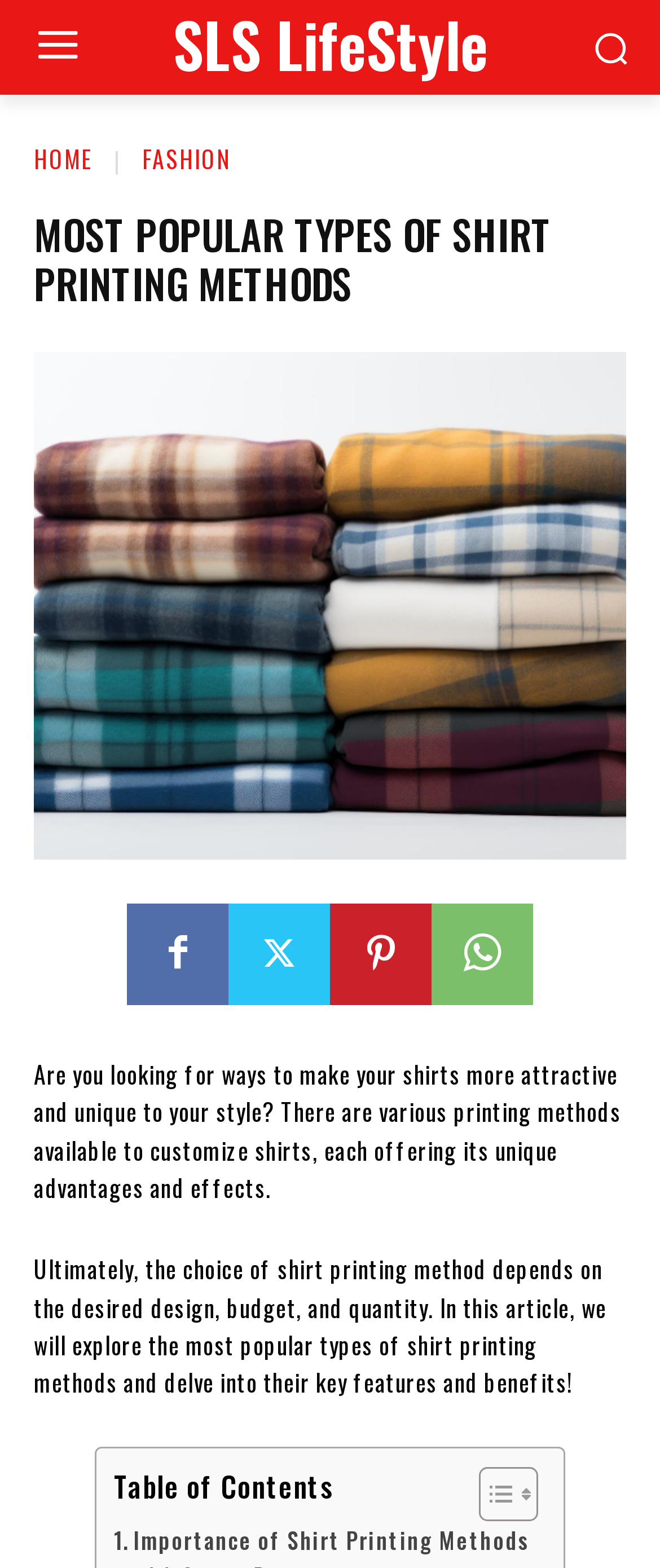What is the focus of the webpage?
Please provide a single word or phrase in response based on the screenshot.

SLS Lifestyle